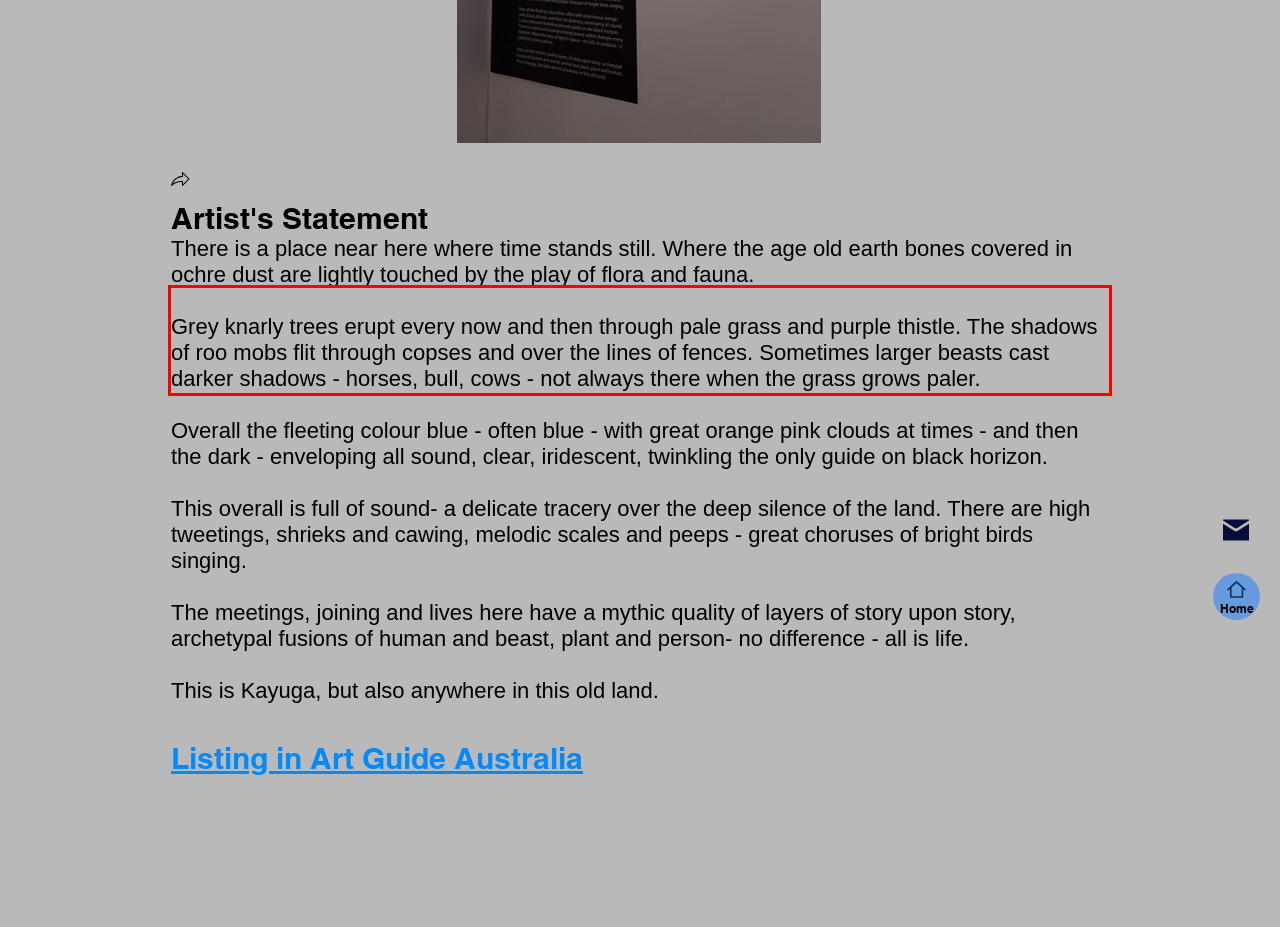You are provided with a webpage screenshot that includes a red rectangle bounding box. Extract the text content from within the bounding box using OCR.

Grey knarly trees erupt every now and then through pale grass and purple thistle. The shadows of roo mobs flit through copses and over the lines of fences. Sometimes larger beasts cast darker shadows - horses, bull, cows - not always there when the grass grows paler.